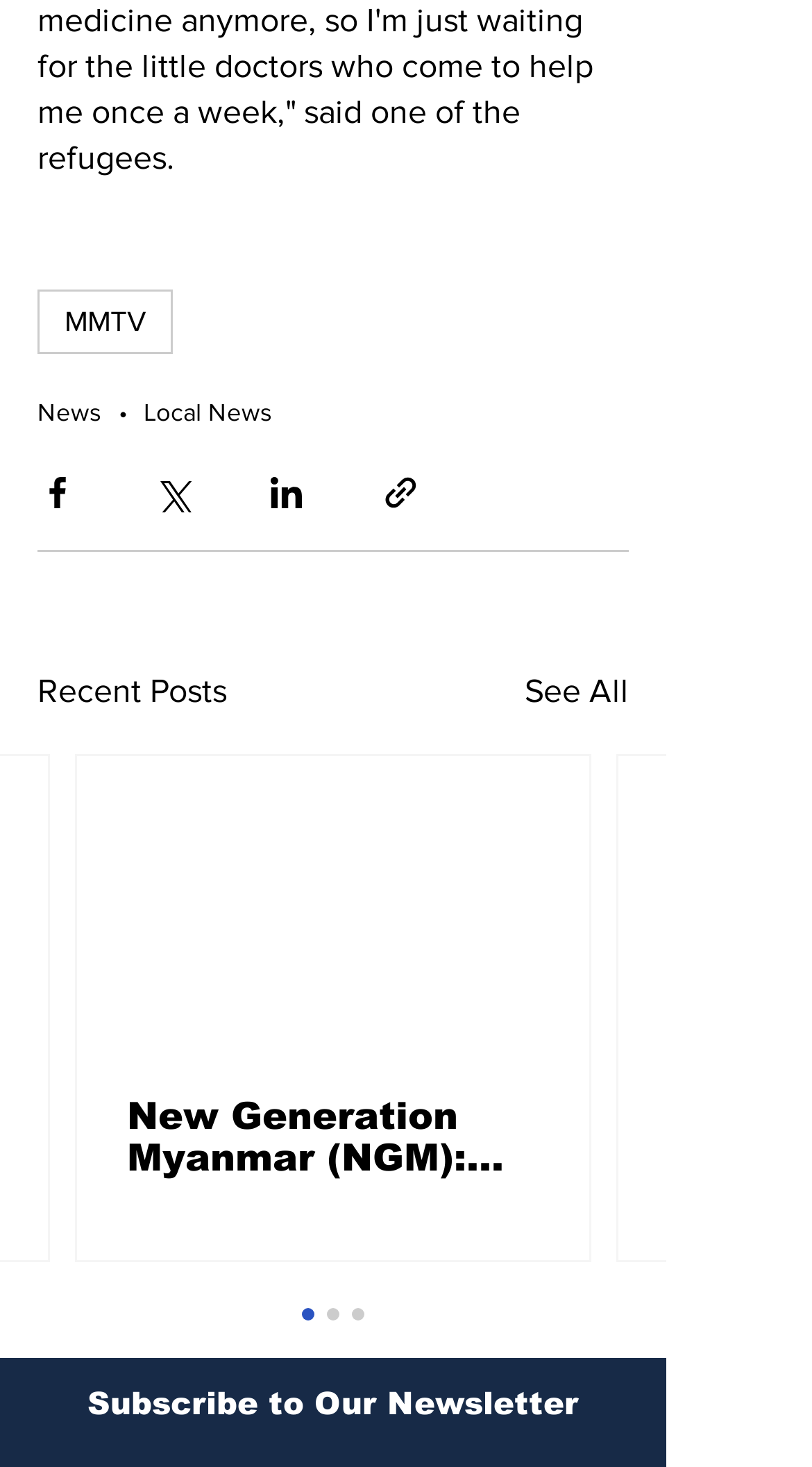What is the first navigation tag?
Refer to the image and provide a concise answer in one word or phrase.

MMTV